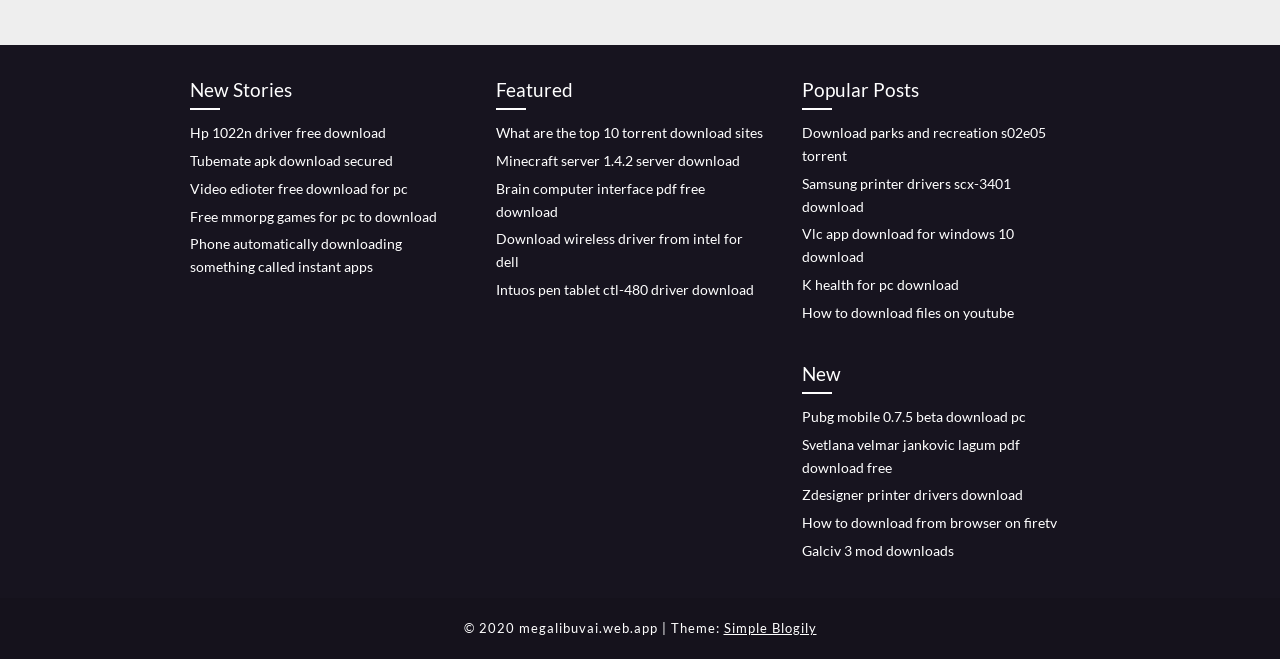Please identify the bounding box coordinates of the clickable area that will fulfill the following instruction: "Visit HEALTHSYSTEMCIO.COM". The coordinates should be in the format of four float numbers between 0 and 1, i.e., [left, top, right, bottom].

None